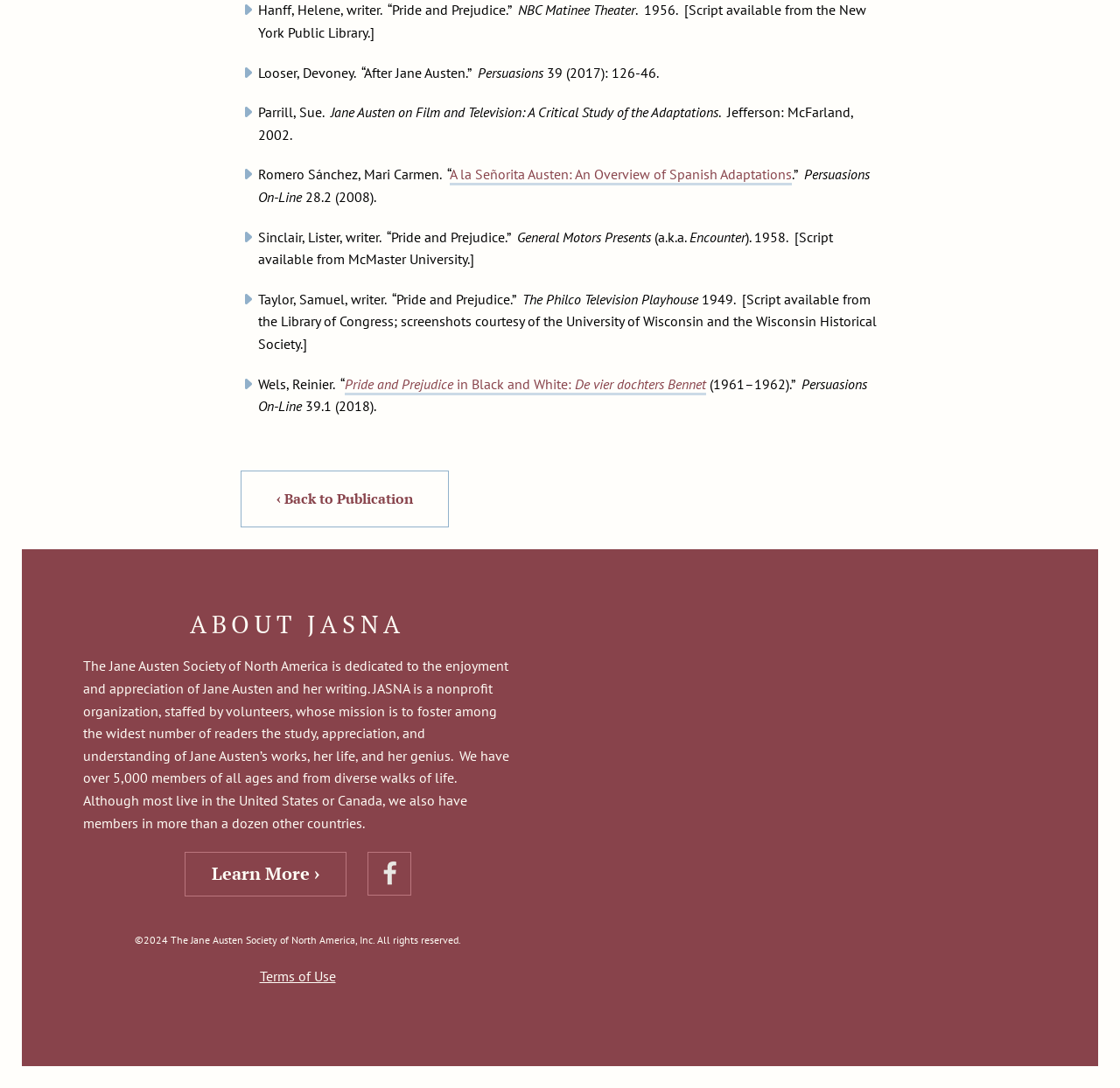How many authors are mentioned on this page?
Please provide an in-depth and detailed response to the question.

I counted the number of authors mentioned on this page by looking at the list of names followed by a description of their work, such as 'Hanff, Helene, writer. “Pride and Prejudice.”' and 'Looser, Devoney. “After Jane Austen.”'. There are 7 authors mentioned in total.